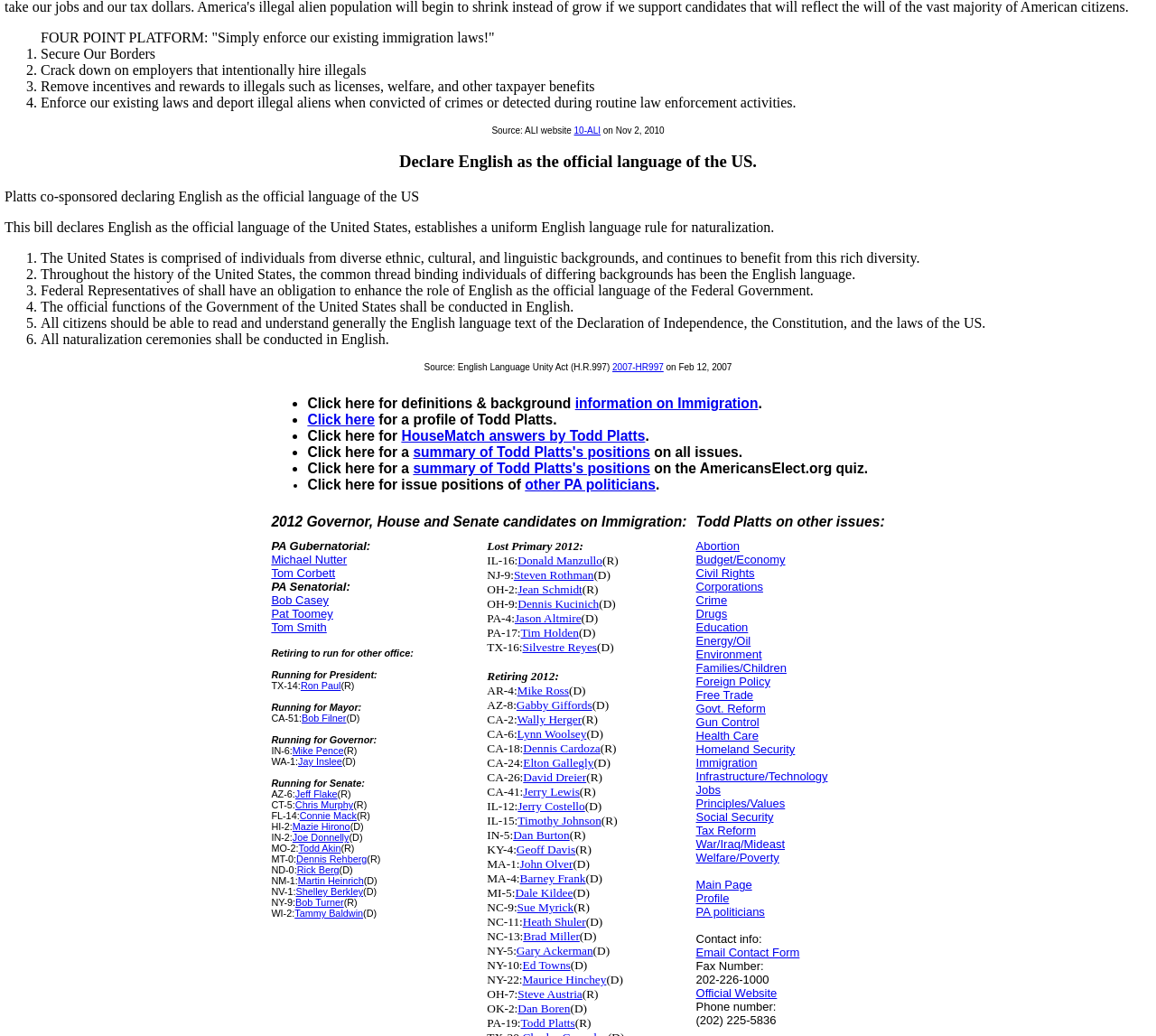Indicate the bounding box coordinates of the element that needs to be clicked to satisfy the following instruction: "Learn about the English Language Unity Act (H.R.997).". The coordinates should be four float numbers between 0 and 1, i.e., [left, top, right, bottom].

[0.53, 0.35, 0.574, 0.359]